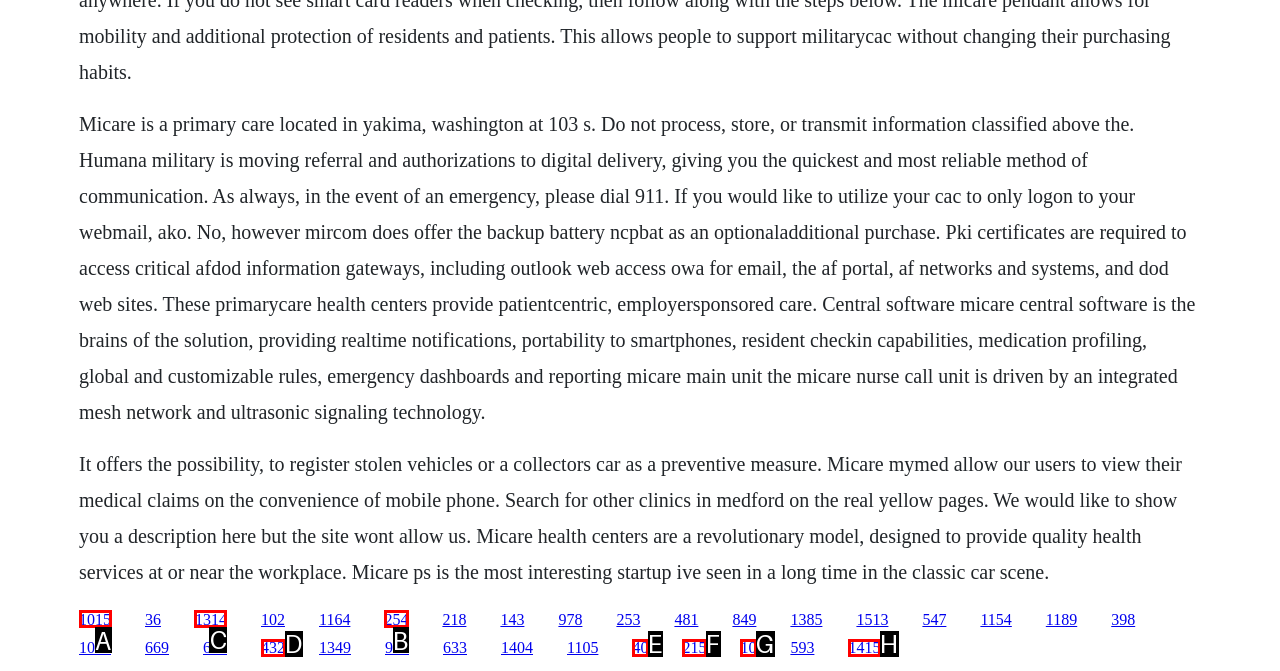Tell me which one HTML element you should click to complete the following task: Click the link to 1314
Answer with the option's letter from the given choices directly.

C